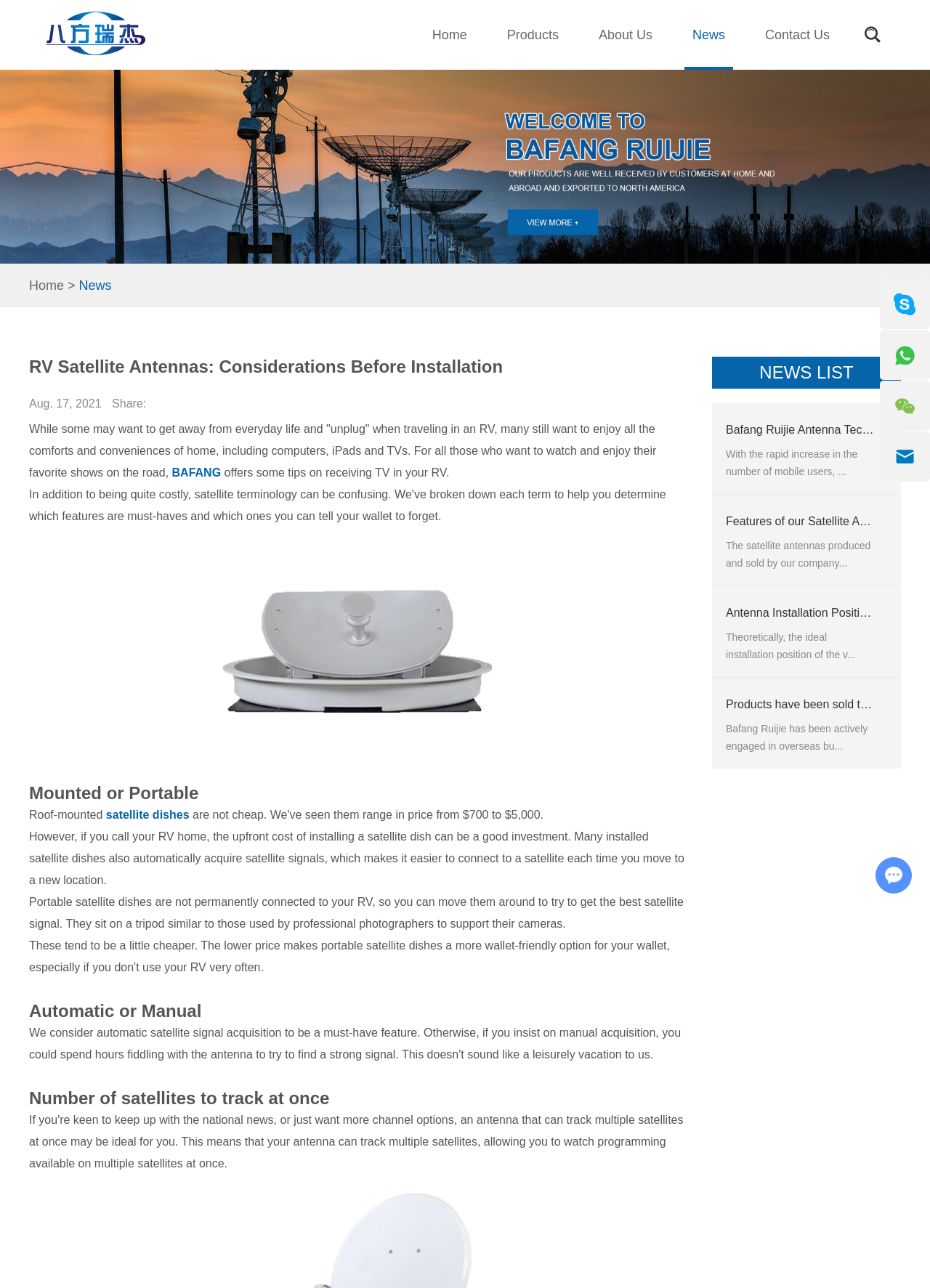Please analyze the image and give a detailed answer to the question:
How many satellites can some satellite dishes track at once?

The webpage mentions the consideration of the number of satellites to track at once when choosing a satellite dish, implying that some satellite dishes can track multiple satellites simultaneously.